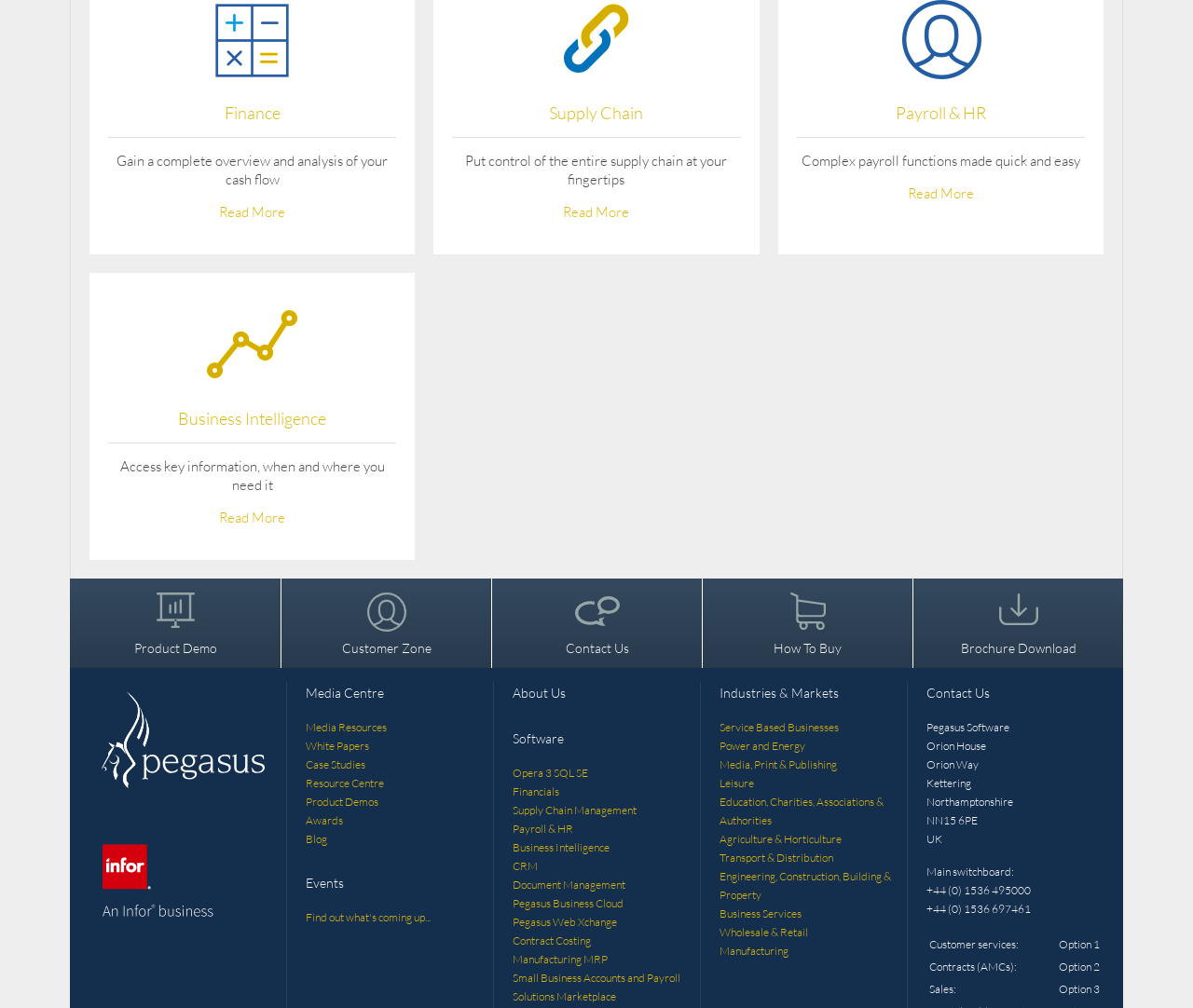Locate the bounding box coordinates of the area that needs to be clicked to fulfill the following instruction: "Access Business Intelligence". The coordinates should be in the format of four float numbers between 0 and 1, namely [left, top, right, bottom].

[0.149, 0.405, 0.274, 0.425]